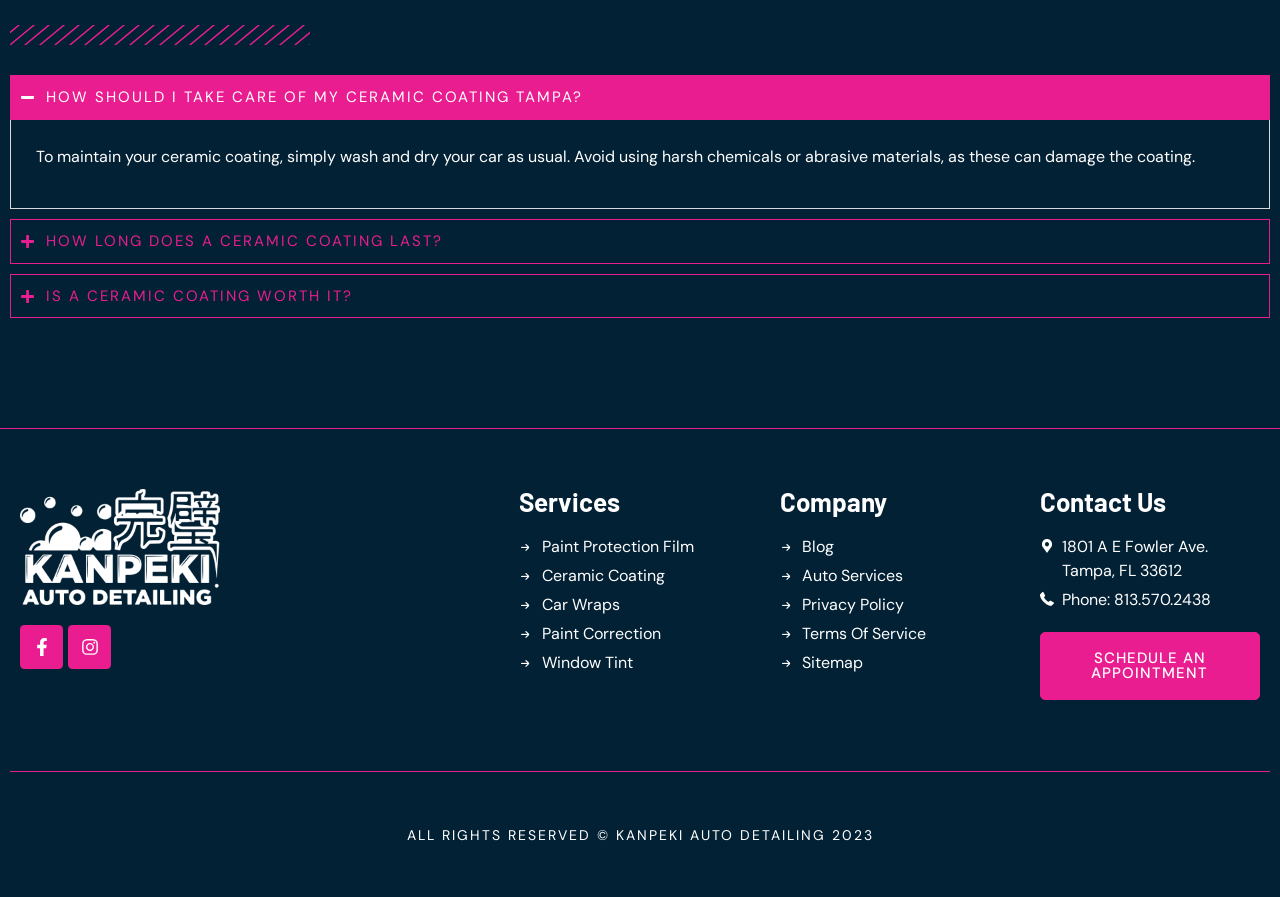Identify the bounding box coordinates of the area that should be clicked in order to complete the given instruction: "Read the 'HOW SHOULD I TAKE CARE OF MY CERAMIC COATING TAMPA?' section". The bounding box coordinates should be four float numbers between 0 and 1, i.e., [left, top, right, bottom].

[0.008, 0.134, 0.992, 0.233]